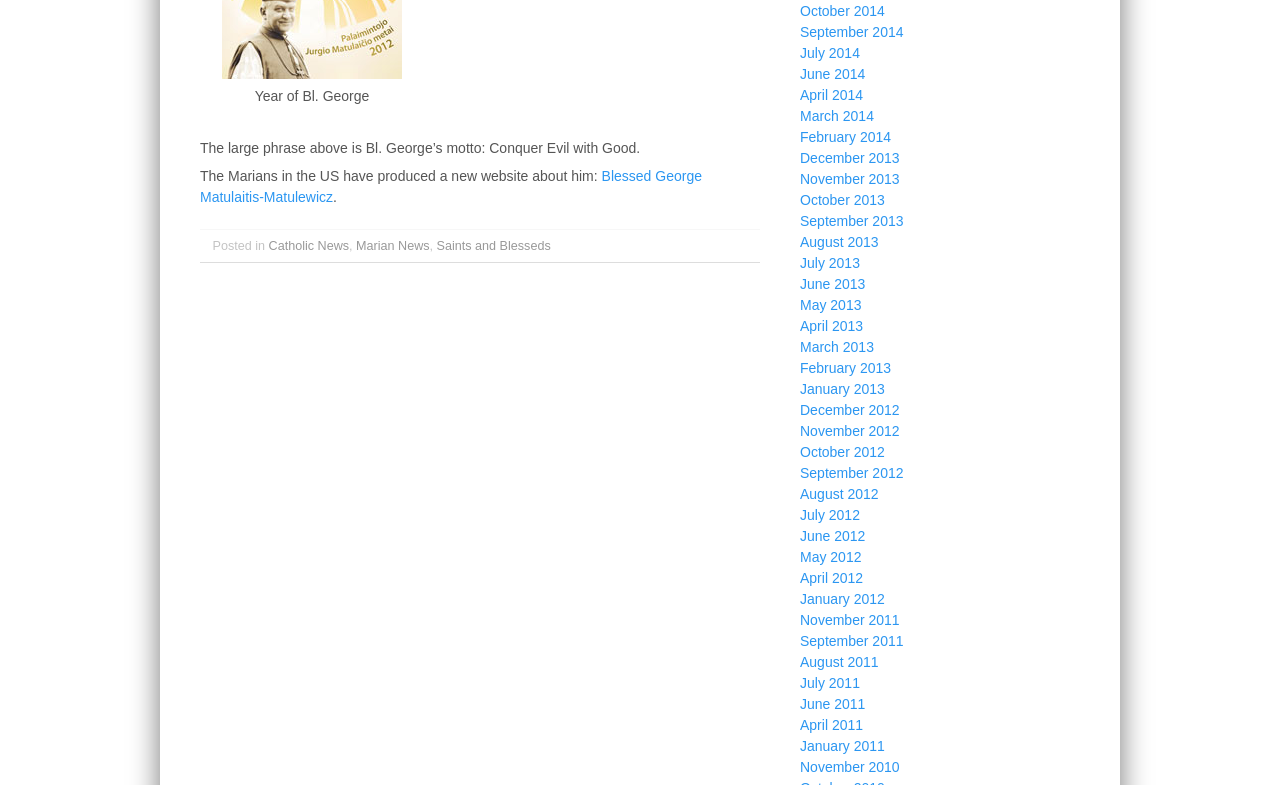Calculate the bounding box coordinates of the UI element given the description: "Blessed George Matulaitis-Matulewicz".

[0.156, 0.214, 0.548, 0.261]